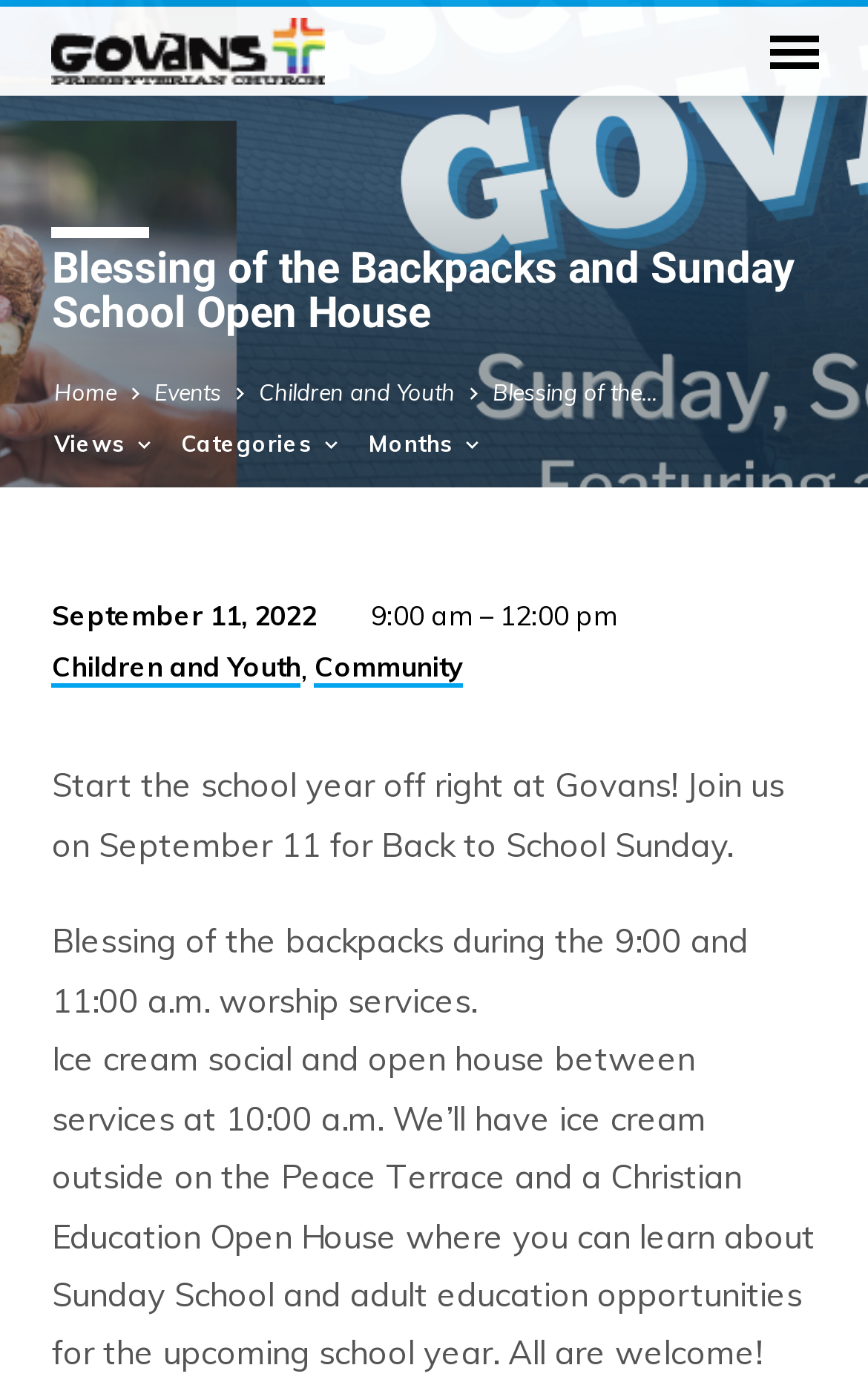Provide a brief response to the question using a single word or phrase: 
What time is the ice cream social and open house?

10:00 a.m.